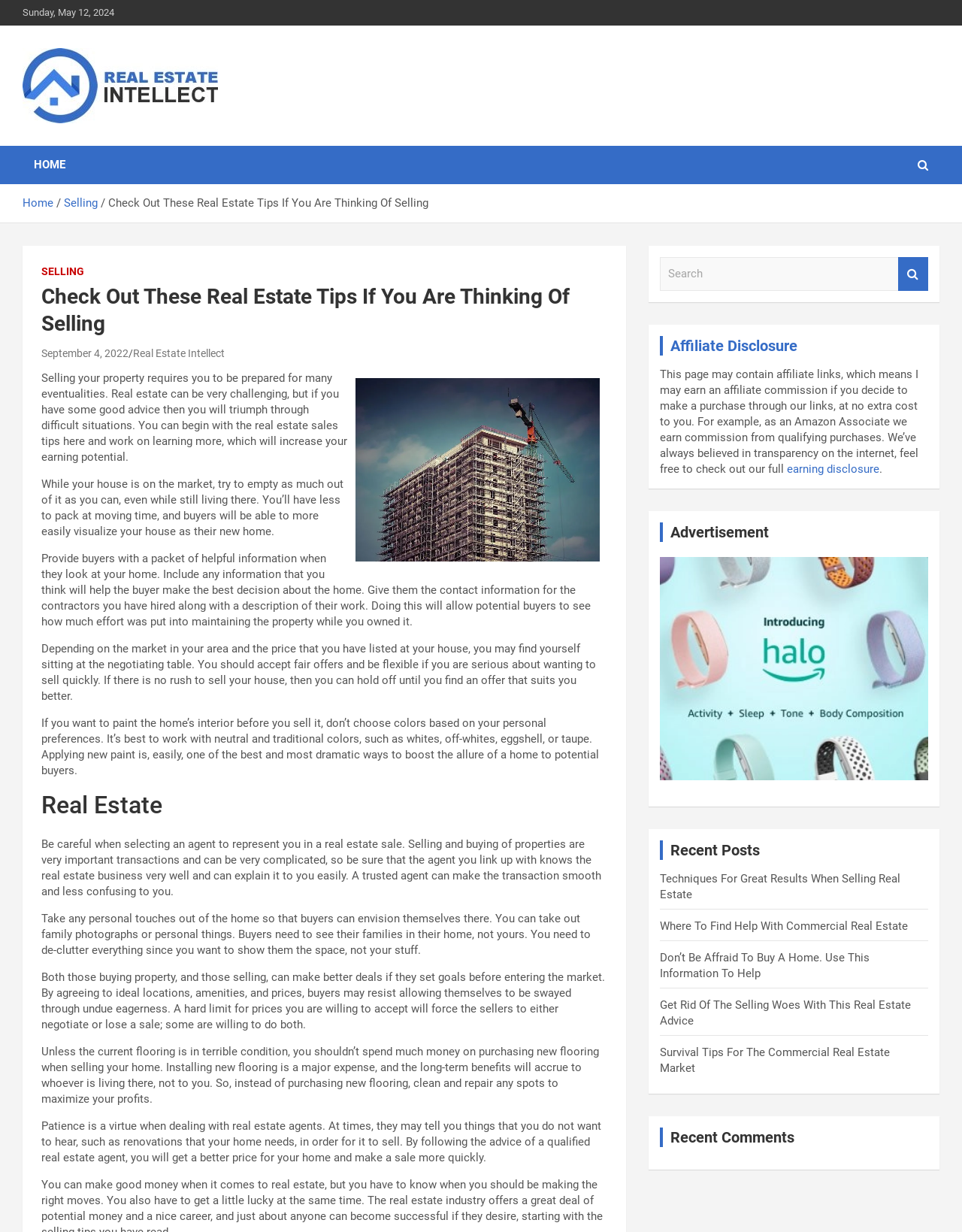Kindly provide the bounding box coordinates of the section you need to click on to fulfill the given instruction: "View the 'Recent Posts'".

[0.686, 0.682, 0.965, 0.698]